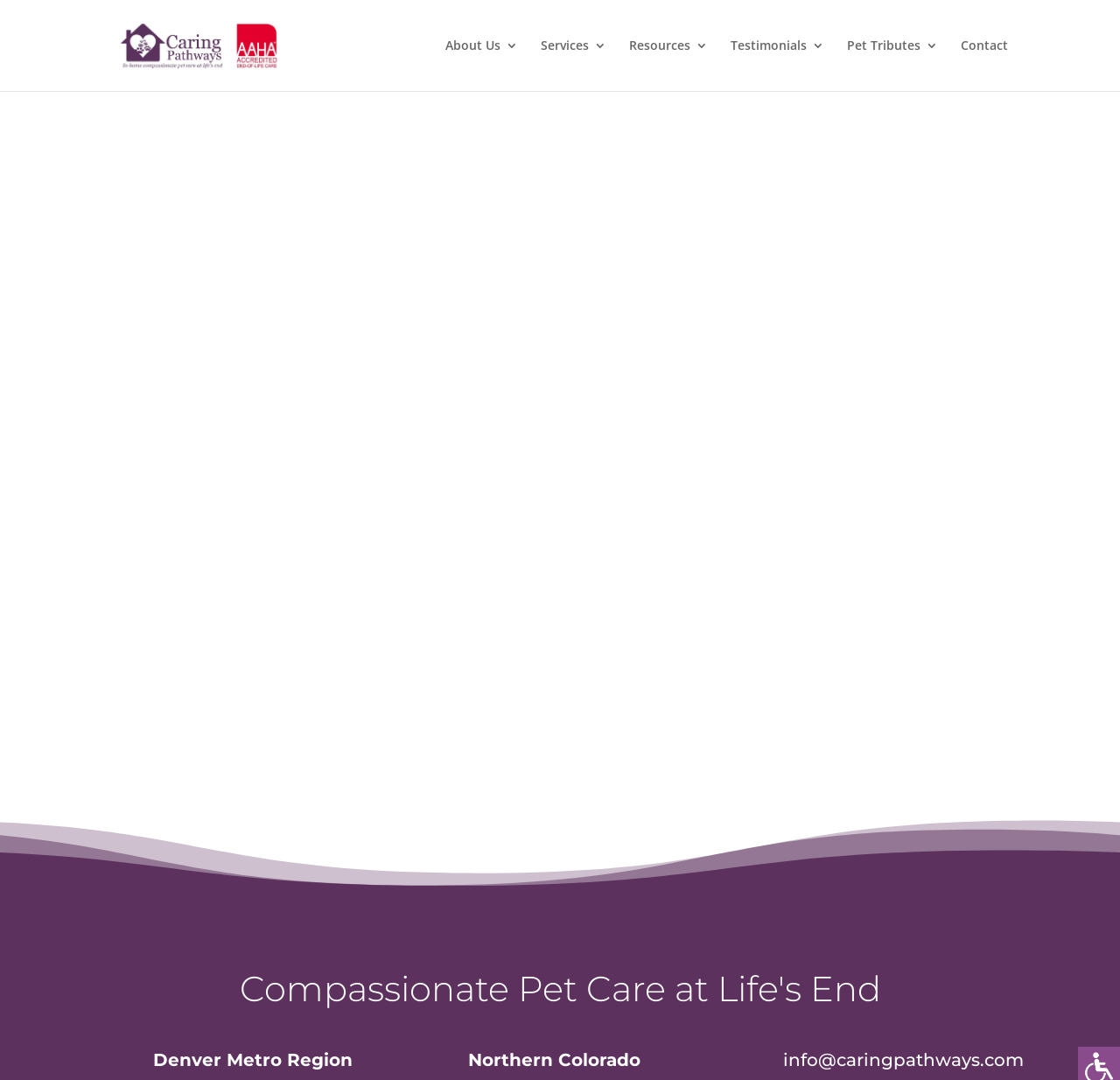Please determine the bounding box coordinates of the clickable area required to carry out the following instruction: "Click on the Caring Pathways link". The coordinates must be four float numbers between 0 and 1, represented as [left, top, right, bottom].

[0.103, 0.033, 0.347, 0.048]